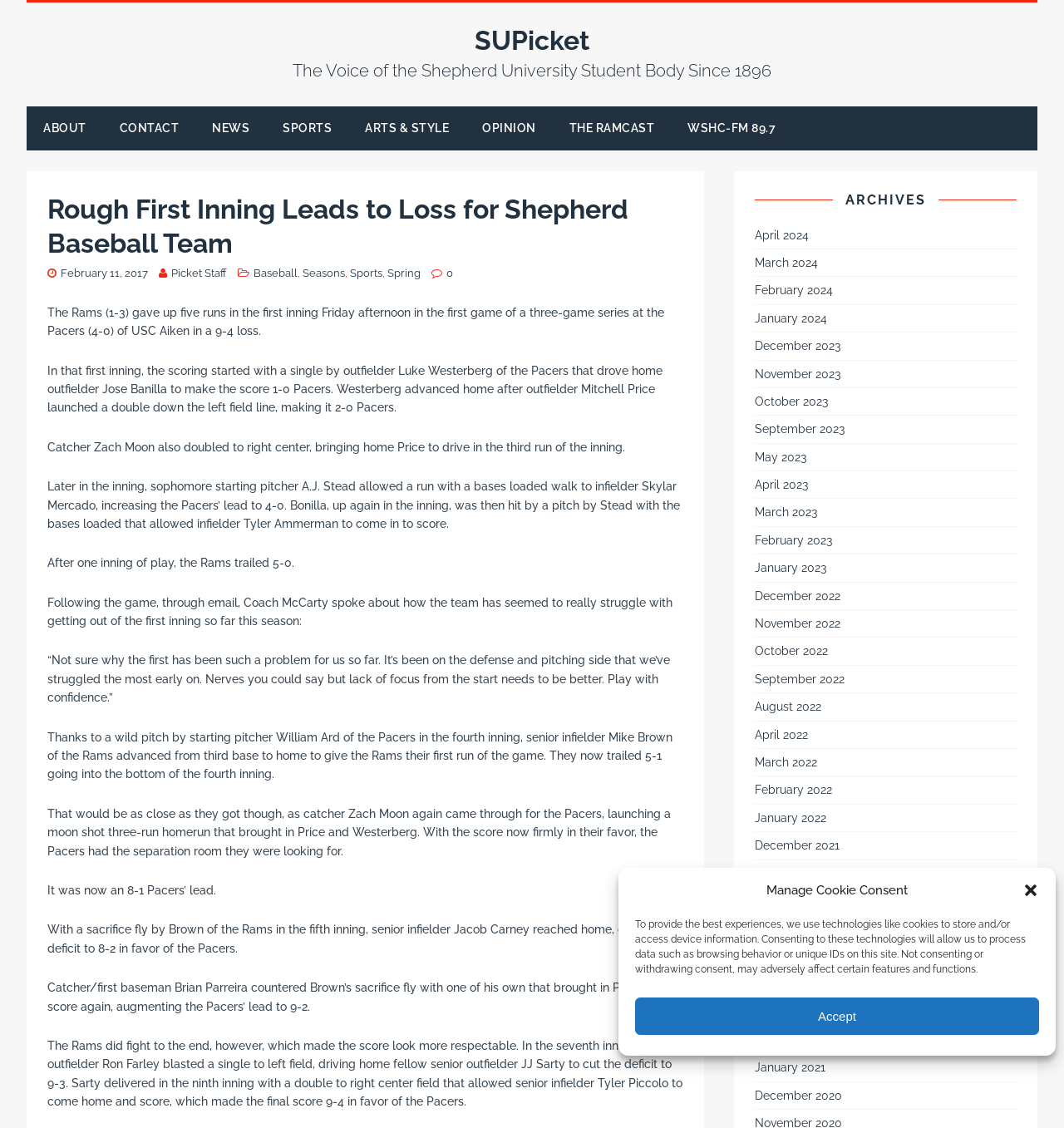Please locate the bounding box coordinates of the region I need to click to follow this instruction: "View the ARCHIVES".

[0.71, 0.17, 0.955, 0.185]